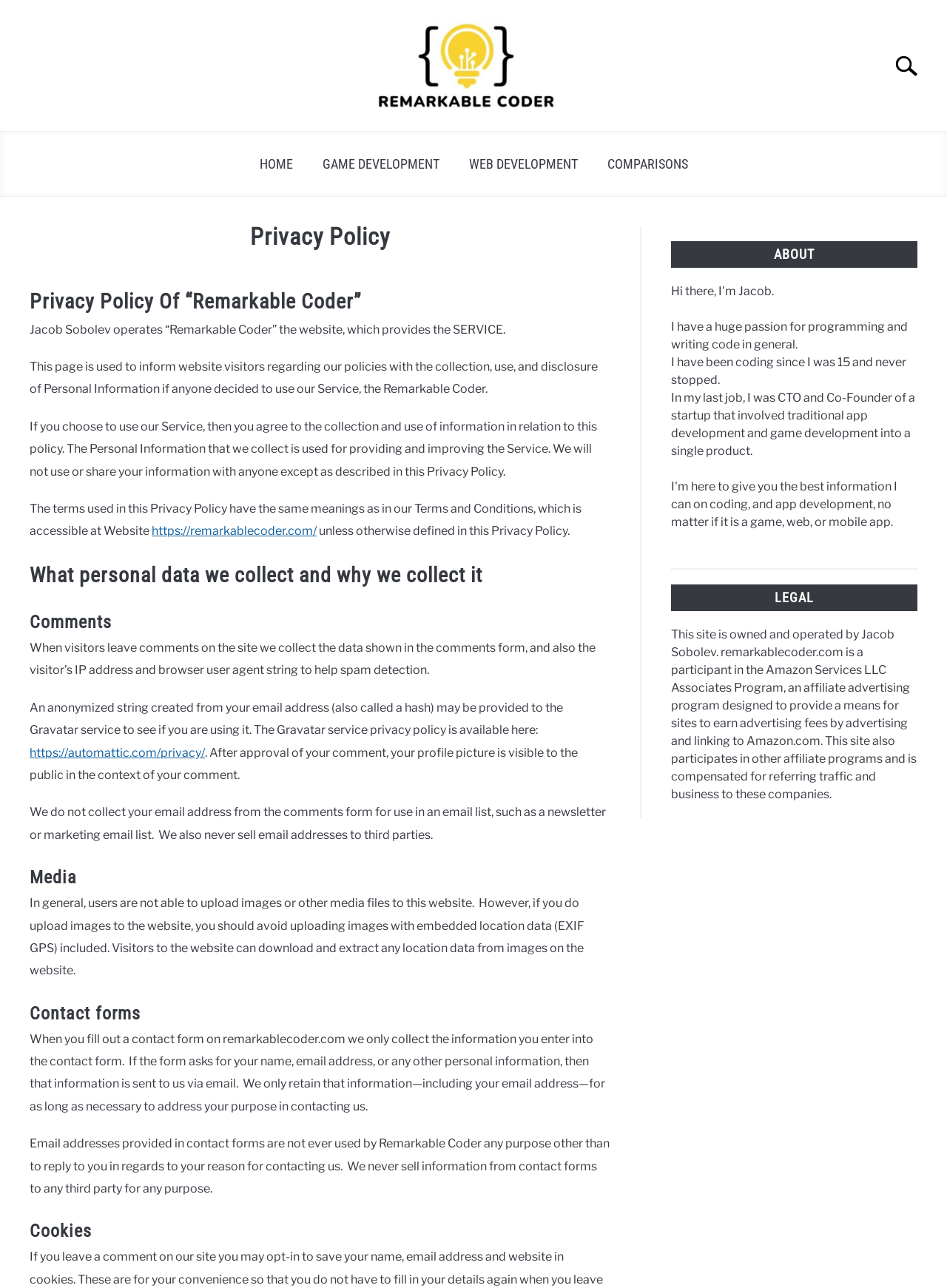Describe all the key features and sections of the webpage thoroughly.

This webpage is about the Privacy Policy of "Remarkable Coder", a website operated by Jacob Sobolev. At the top, there are several links to navigate to different sections of the website, including "HOME", "GAME DEVELOPMENT", "WEB DEVELOPMENT", and "COMPARISONS". 

Below the navigation links, there is a heading that reads "Privacy Policy" followed by a subheading "Privacy Policy Of “Remarkable Coder”". The page then explains that the website collects personal information when users choose to use the service, and that the information is used for providing and improving the service.

The page is divided into several sections, including "What personal data we collect and why we collect it", "Comments", "Media", "Contact forms", and "Cookies". Each section explains how the website handles user data in different contexts. For example, the "Comments" section explains that the website collects the data shown in the comments form, as well as the visitor's IP address and browser user agent string to help spam detection.

On the right side of the page, there is a complementary section that provides information about the website's owner, Jacob Sobolev. This section includes a brief bio, explaining that Jacob has a passion for programming and has been coding since he was 15. It also mentions his previous experience as CTO and Co-Founder of a startup. Additionally, there is a "LEGAL" section that explains the website's affiliation with the Amazon Services LLC Associates Program and other affiliate programs.